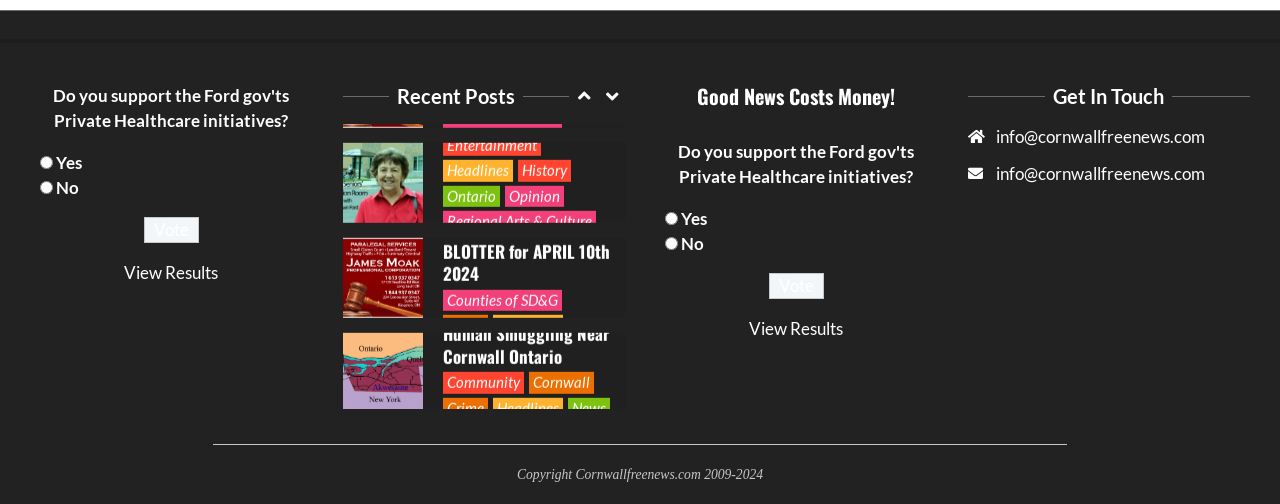What is the category of 'Seniors Situation Room by Dawn Ford CAROSEL'?
Please provide a single word or phrase as your answer based on the image.

Seniors